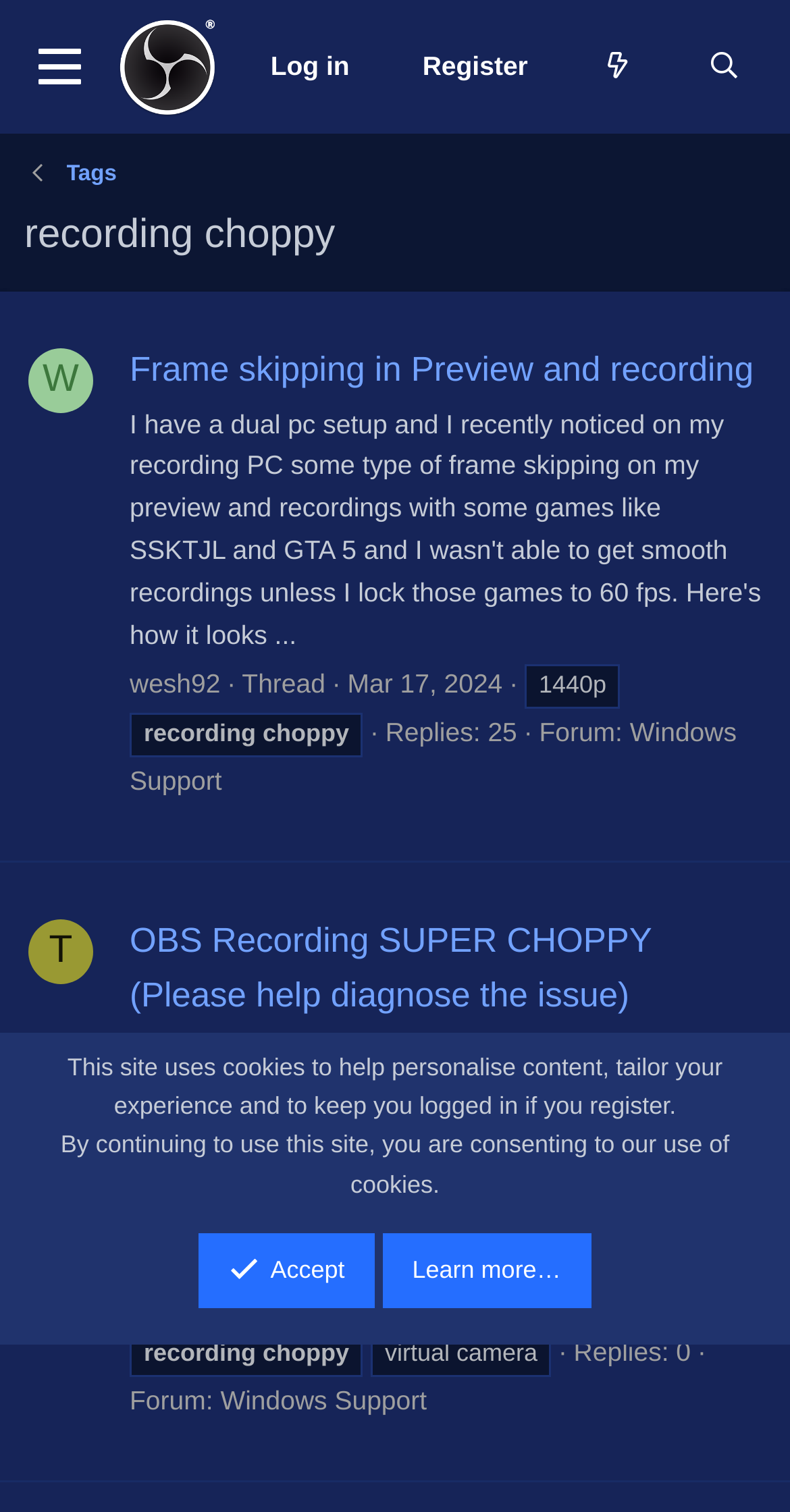Offer a thorough description of the webpage.

The webpage appears to be a forum discussion page, specifically from the OBS Forums. At the top, there is a navigation bar with several links, including "Log in", "Register", "What's new", and "Search". Below the navigation bar, there is a heading that reads "recording choppy".

The main content of the page is divided into two sections. The left section contains a list of forum threads, each with a heading, a link to the thread, and some metadata such as the author, date, and number of replies. There are two threads visible on the page, both related to recording issues with OBS.

The first thread is titled "OBS Recording SUPER CHOPPY (Please help diagnose the issue)" and has 25 replies. The thread starter, TWIRProductionsLLC, has posted a detailed description of the issue they are experiencing. Below the thread title, there is a link to the author's profile and a timestamp indicating when the thread was posted.

The second thread is titled "Frame skipping in Preview and recording" and has 0 replies. The thread starter, wesh92, has posted a brief description of the issue they are experiencing.

At the bottom of the page, there is a notice about the site's use of cookies, with links to accept or learn more about the policy.

Throughout the page, there are several images, including the OBS Forums logo and user profile pictures. The layout is clean and easy to navigate, with clear headings and concise text.